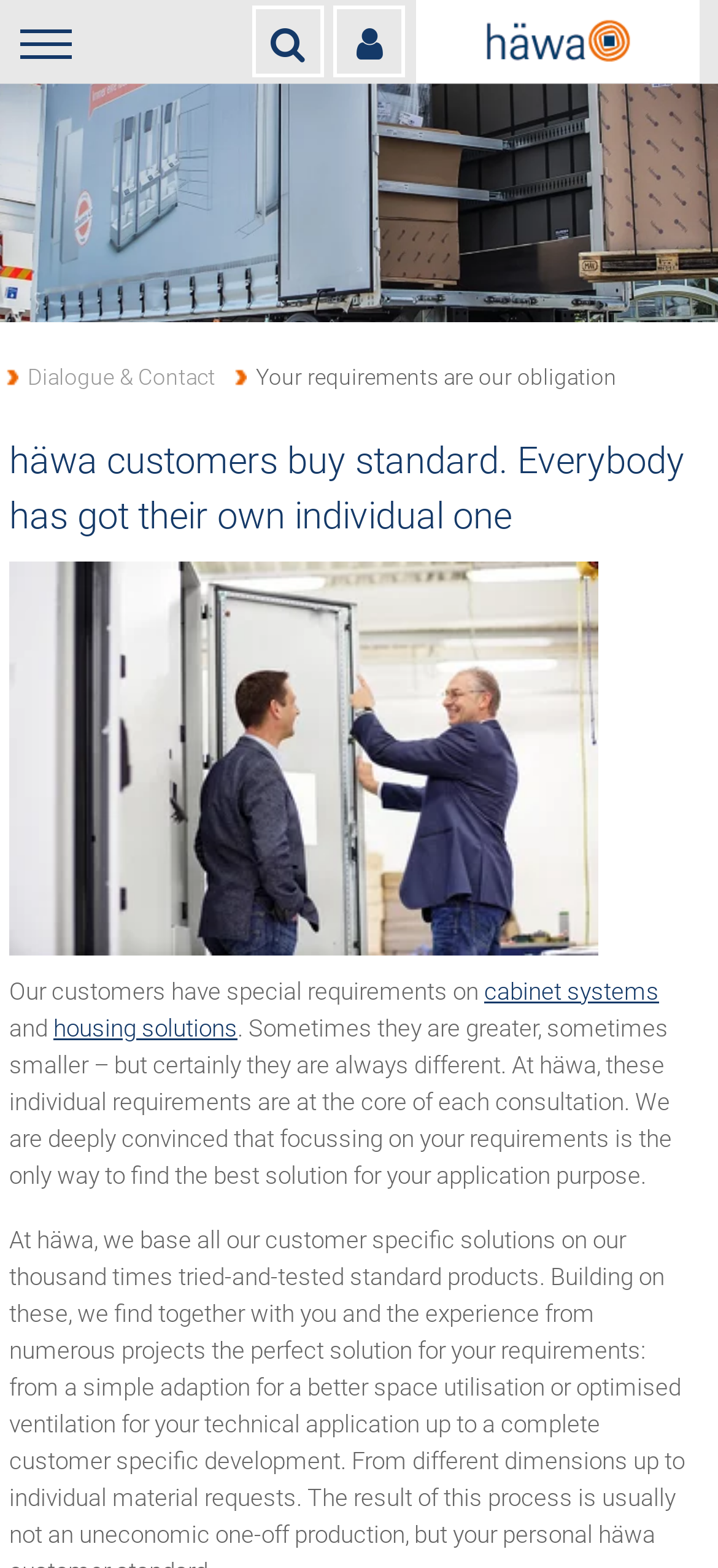Determine the bounding box coordinates for the HTML element mentioned in the following description: "housing solutions". The coordinates should be a list of four floats ranging from 0 to 1, represented as [left, top, right, bottom].

[0.074, 0.647, 0.331, 0.665]